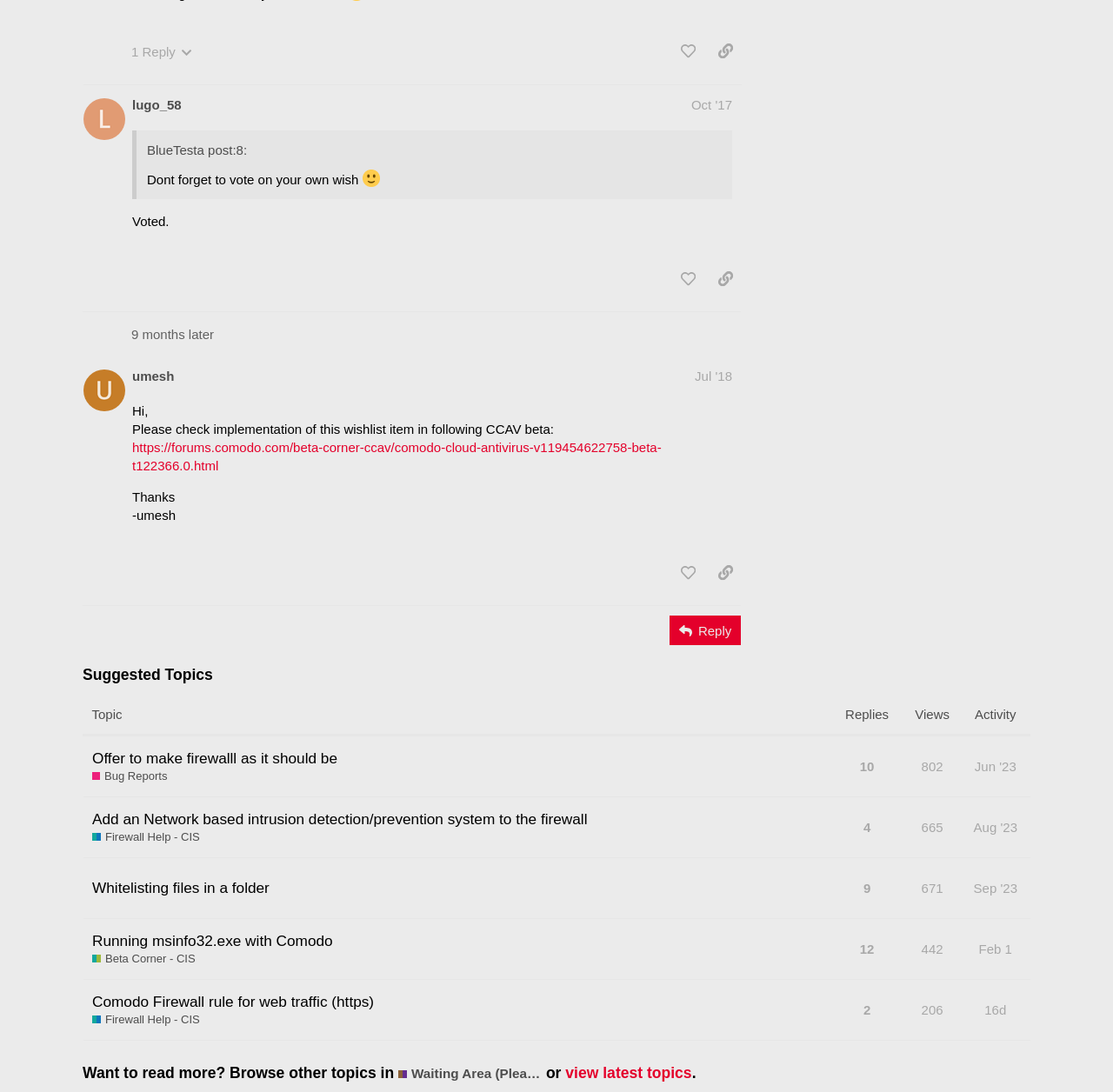Could you determine the bounding box coordinates of the clickable element to complete the instruction: "View suggested topics"? Provide the coordinates as four float numbers between 0 and 1, i.e., [left, top, right, bottom].

[0.074, 0.609, 0.926, 0.628]